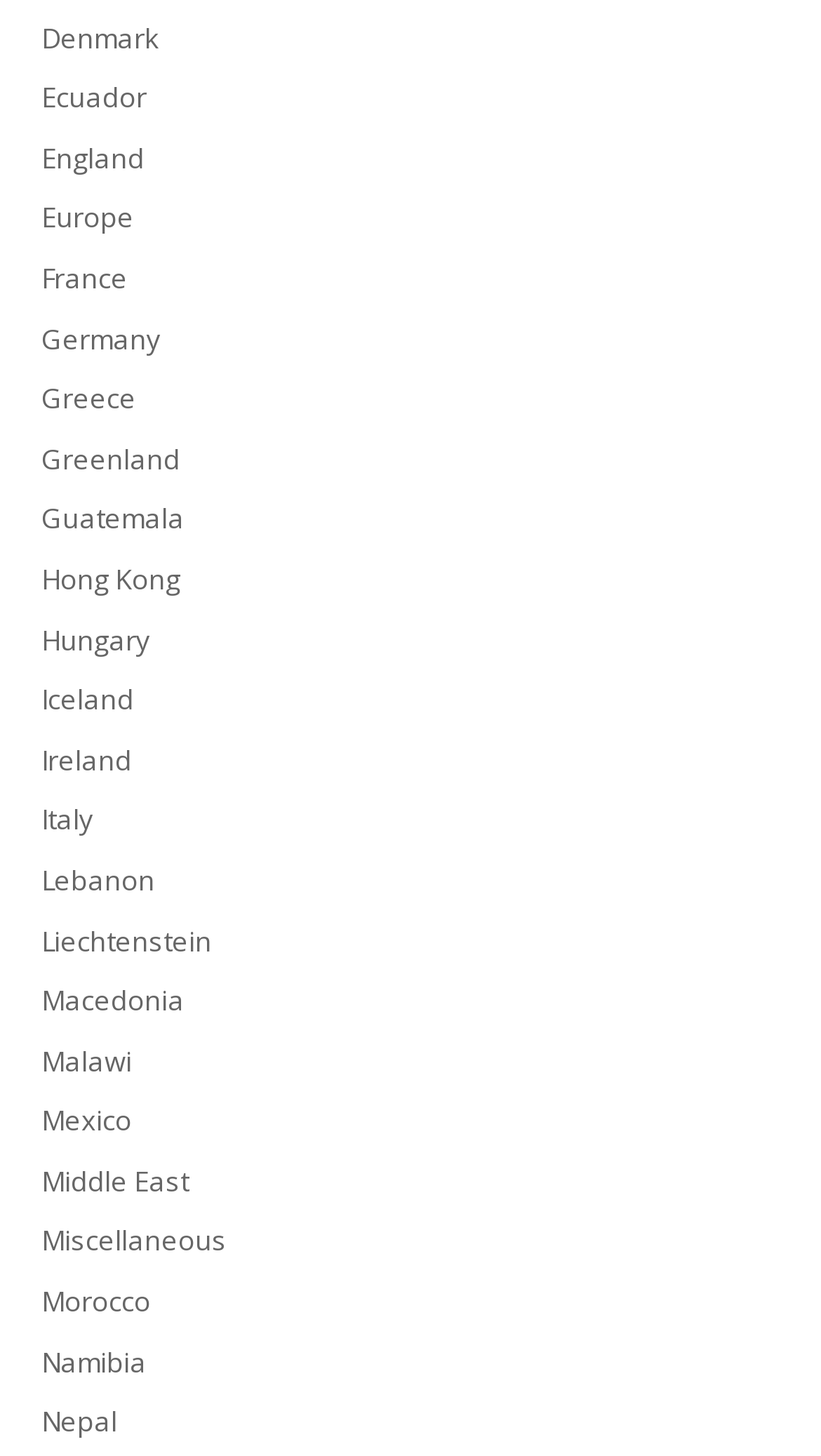Reply to the question below using a single word or brief phrase:
What is the last country listed on the webpage?

Nepal